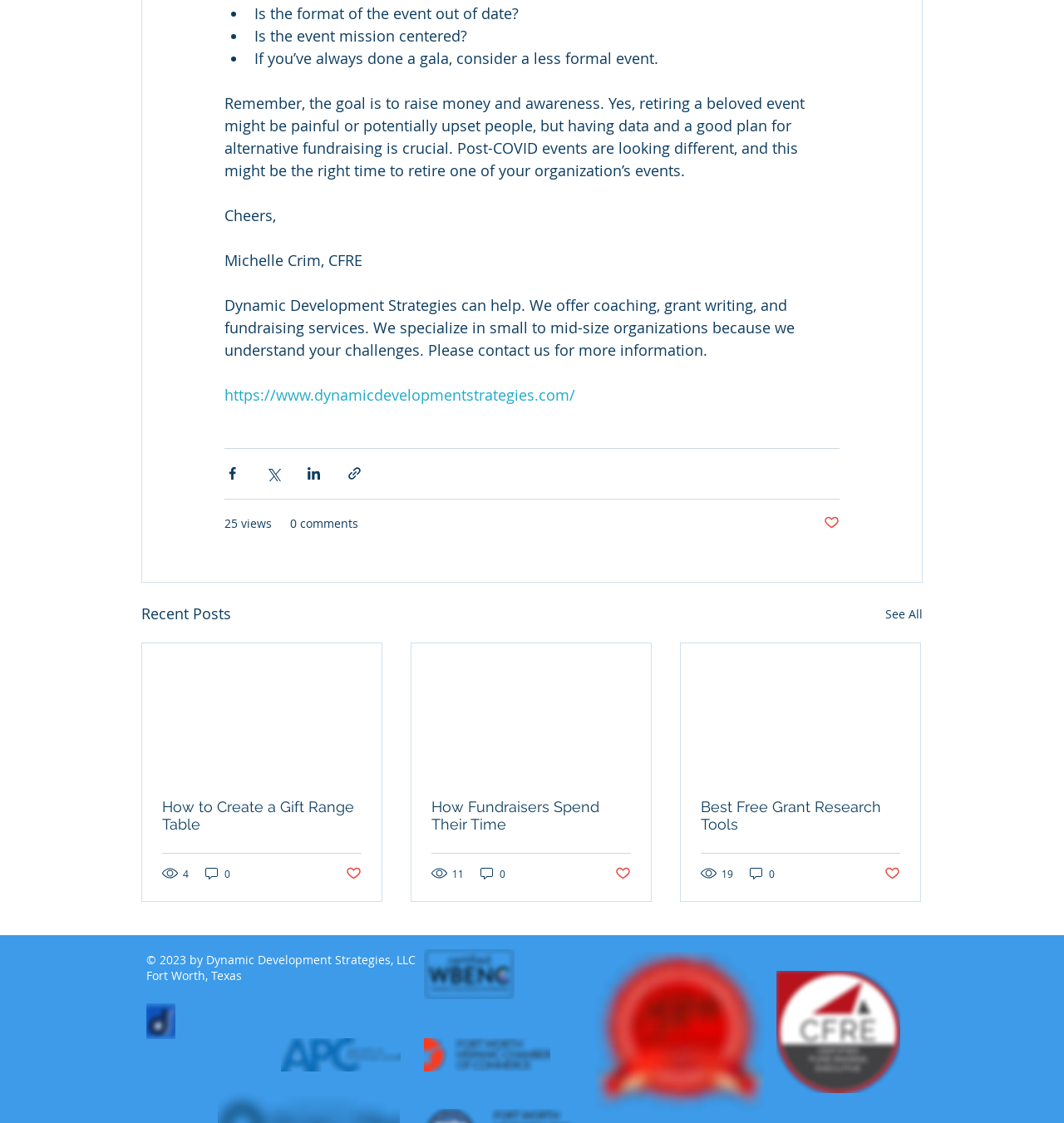What is the certification of Dynamic Development Strategies?
Refer to the image and provide a thorough answer to the question.

The webpage mentions that Dynamic Development Strategies is a Certified Woman-Owned Business by the WBENC, which suggests that the organization has received this certification.